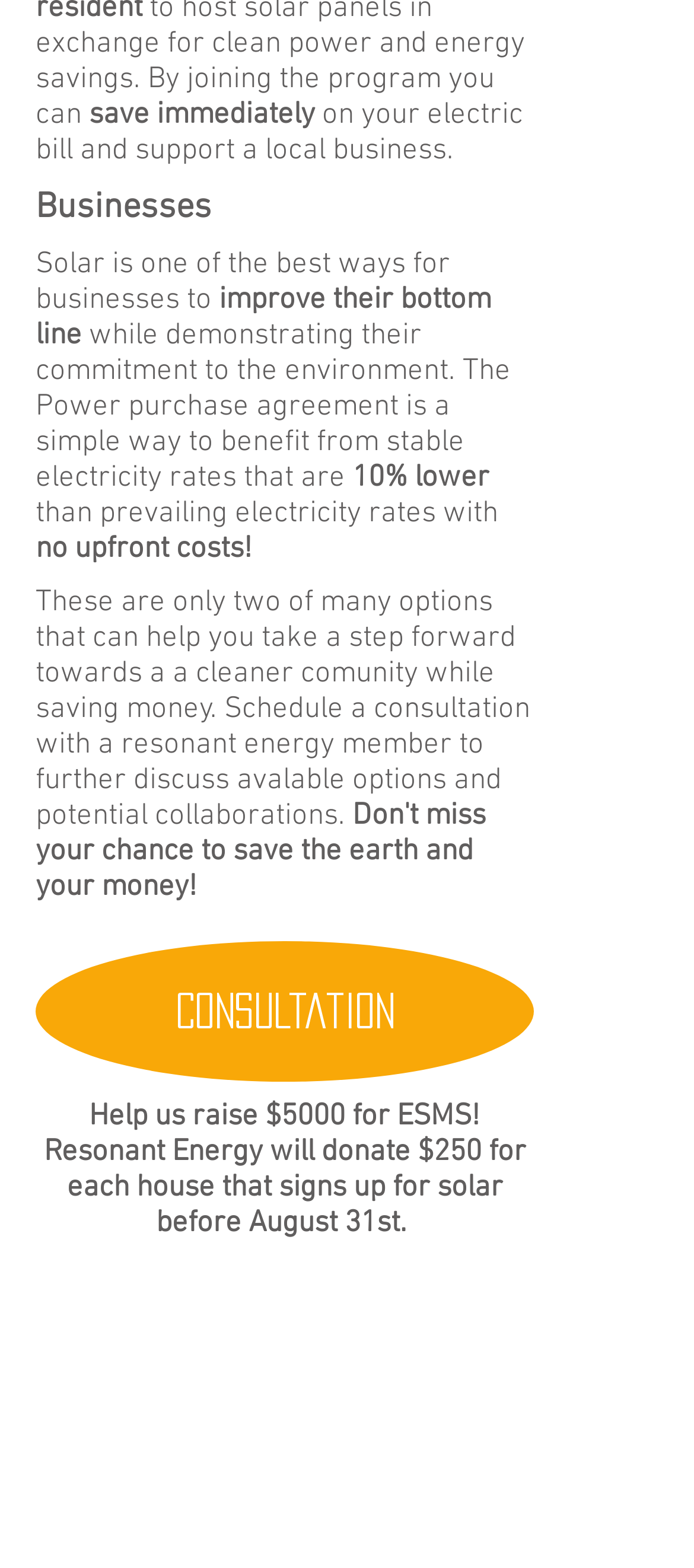How many social media platforms are listed in the Social Bar?
Answer the question with as much detail as you can, using the image as a reference.

The Social Bar section of the webpage lists three social media platforms: Instagram, Facebook, and Twitter.